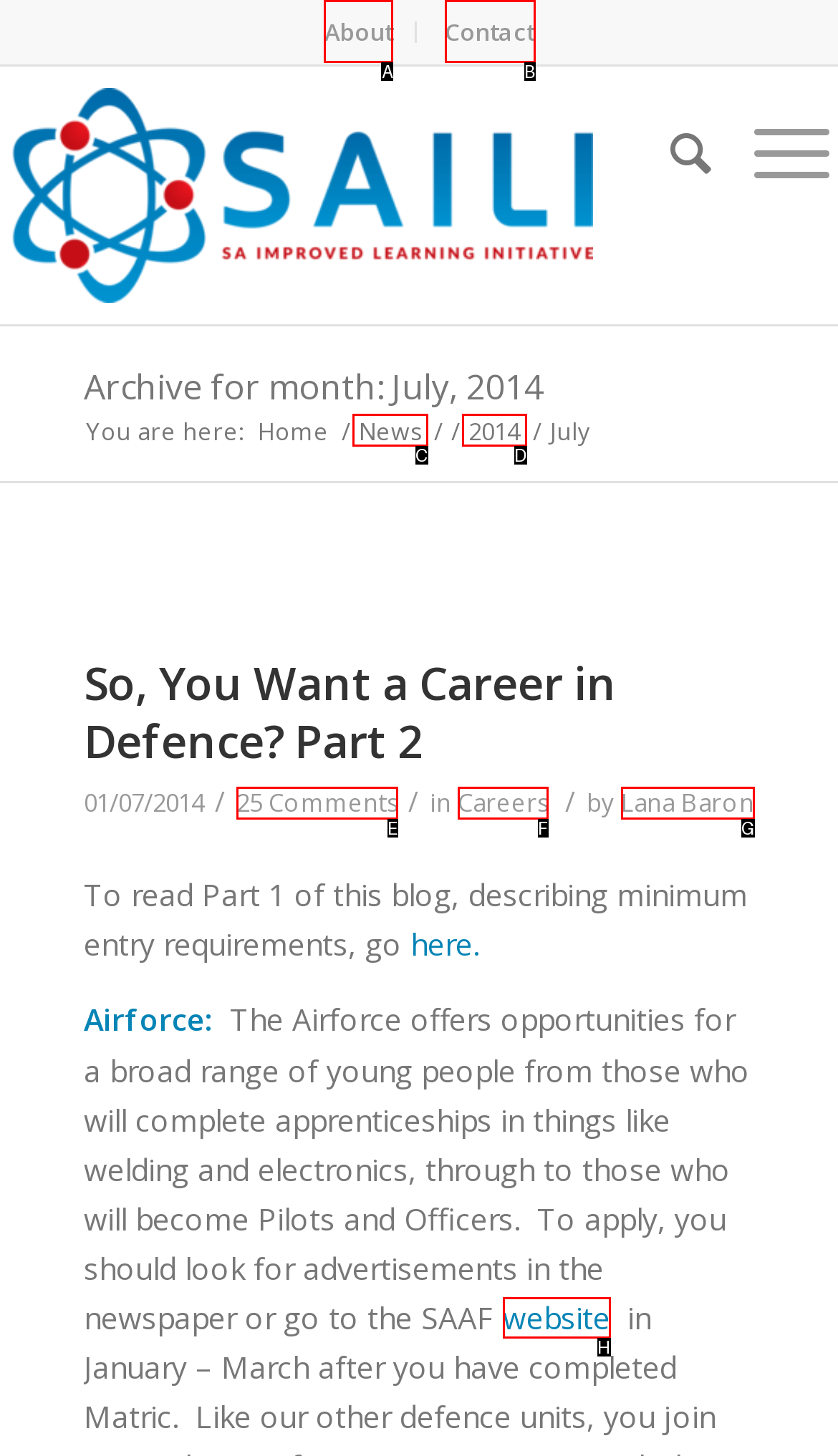Which HTML element should be clicked to perform the following task: go to About page
Reply with the letter of the appropriate option.

A